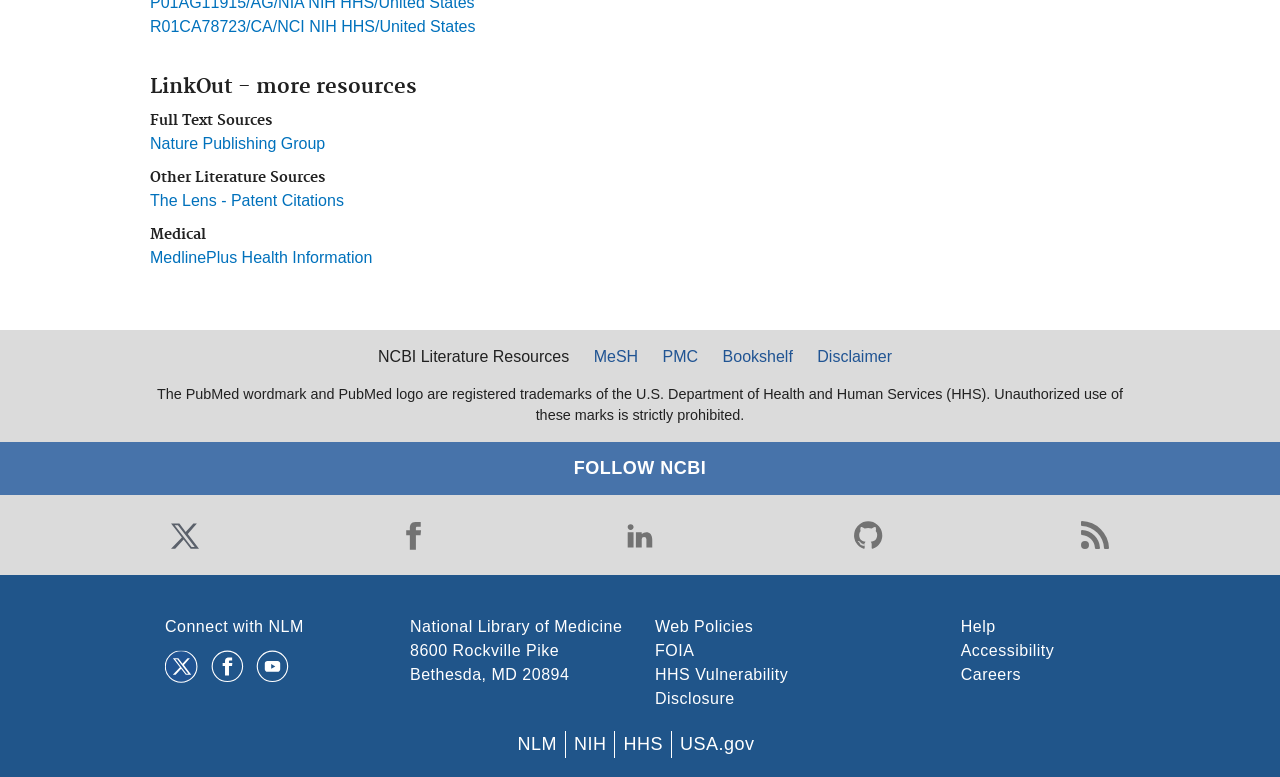Identify the coordinates of the bounding box for the element that must be clicked to accomplish the instruction: "Read 'Tiles are Made by Firing Earth'".

None